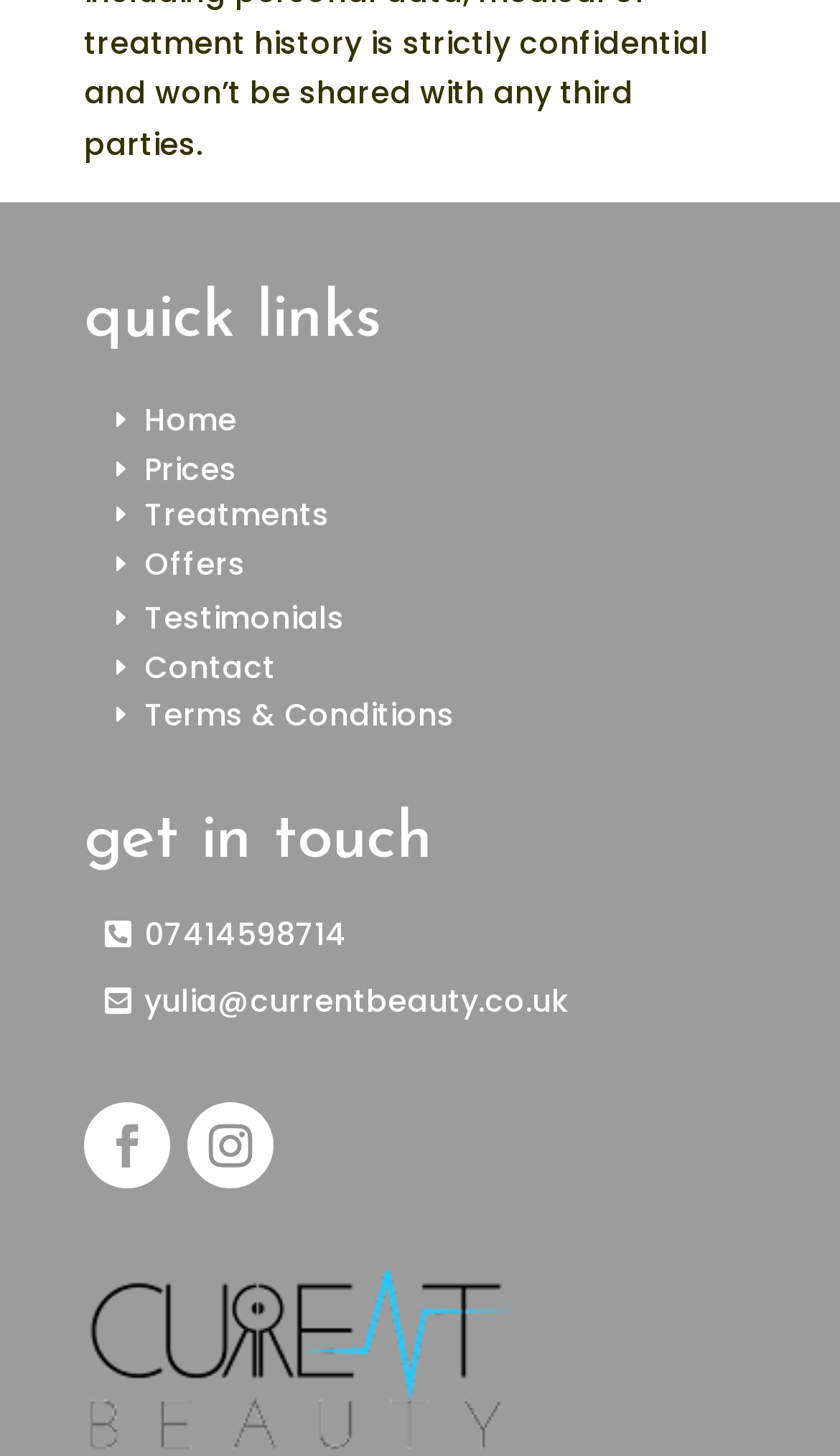Can you find the bounding box coordinates of the area I should click to execute the following instruction: "follow on facebook"?

[0.1, 0.757, 0.203, 0.816]